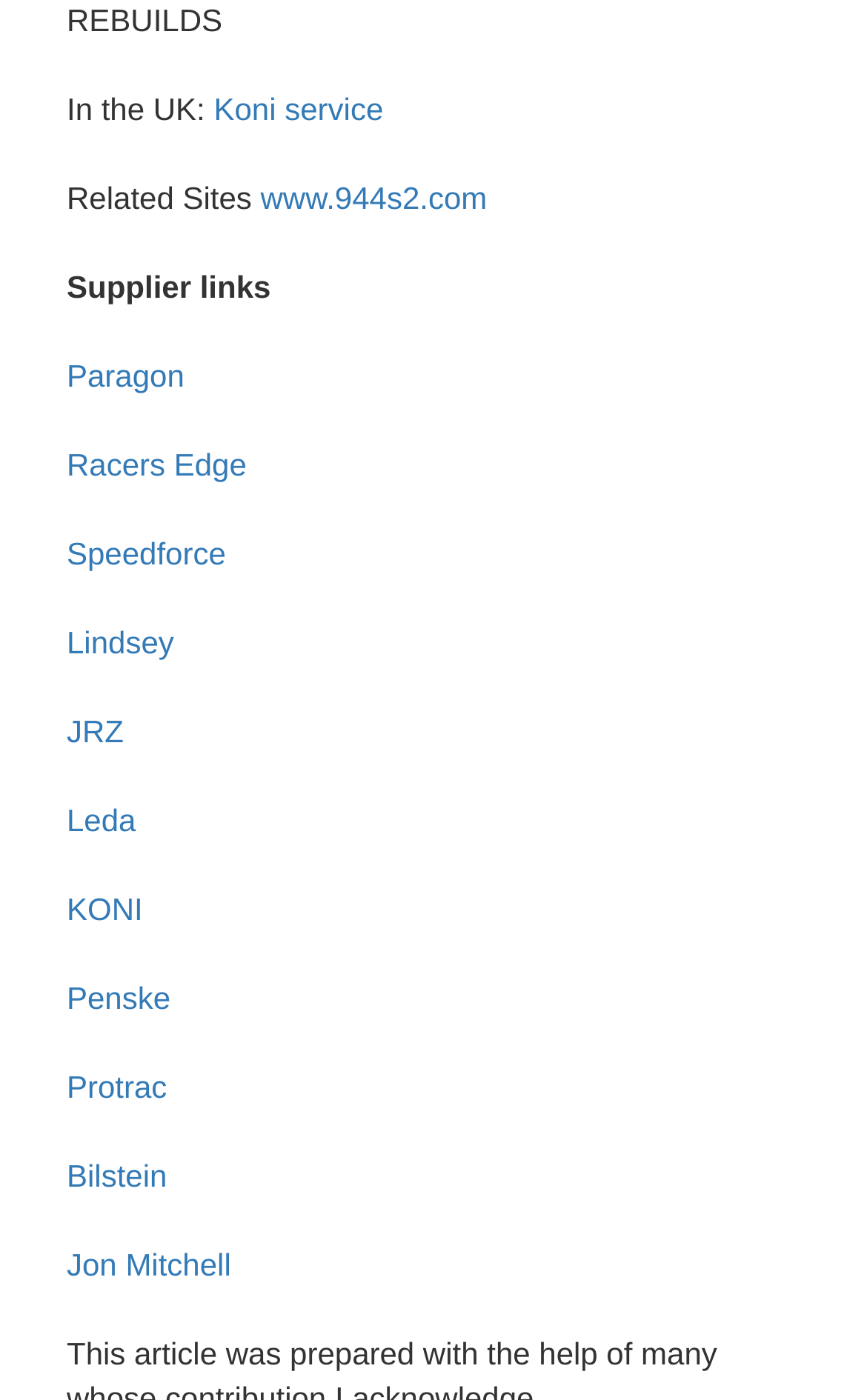What is the purpose of the 'Koni service' link?
Answer the question in as much detail as possible.

Based on the webpage structure, I found a link called 'Koni service', but the purpose of this link is not explicitly stated on the webpage. It might be related to the Koni supplier link listed below, but without further context, it's unclear what this link is intended for.